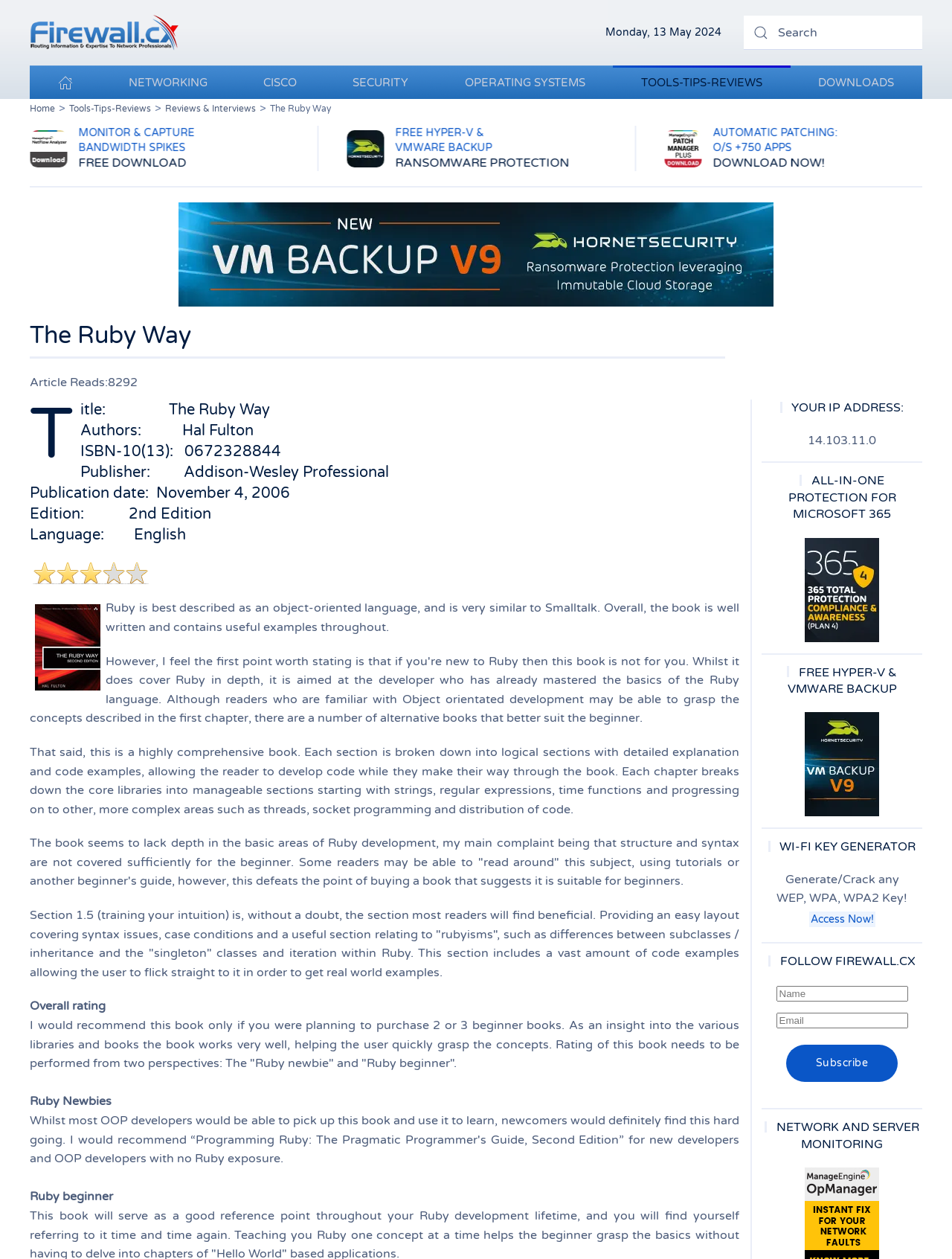Determine the bounding box coordinates of the clickable element to achieve the following action: 'Search for something'. Provide the coordinates as four float values between 0 and 1, formatted as [left, top, right, bottom].

[0.781, 0.012, 0.969, 0.04]